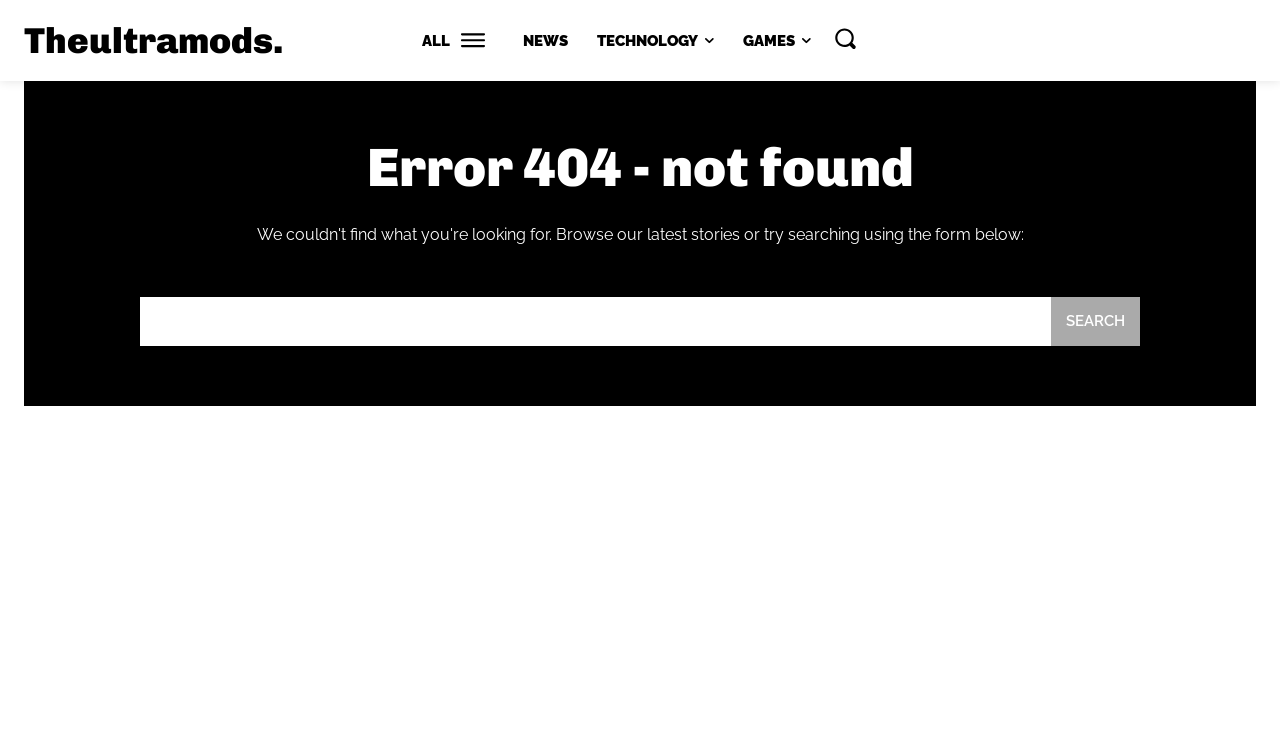Find the bounding box coordinates of the clickable element required to execute the following instruction: "view all news". Provide the coordinates as four float numbers between 0 and 1, i.e., [left, top, right, bottom].

[0.33, 0.0, 0.38, 0.108]